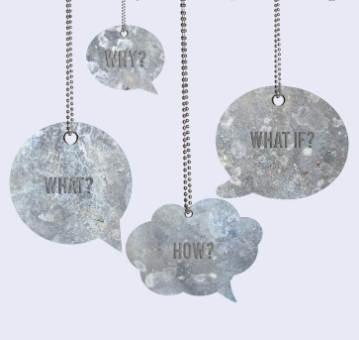Describe all the elements and aspects of the image comprehensively.

The image features a series of hanging speech bubbles, each with a distinct message that highlights different aspects of communication and presentation. The bubbles represent essential questions often posed when conveying information: "WHY?", "WHAT?", "HOW?", and "WHAT IF?". They are designed in a weathered metallic style, giving them a rustic and artistic appearance. This visual metaphor encapsulates the 4mat System, a framework that emphasizes understanding audience needs by addressing these fundamental inquiries to improve engagement and comprehension in various communication contexts. The arrangement and design of the bubbles invite reflection on how each question contributes to effective storytelling and presentation strategy.